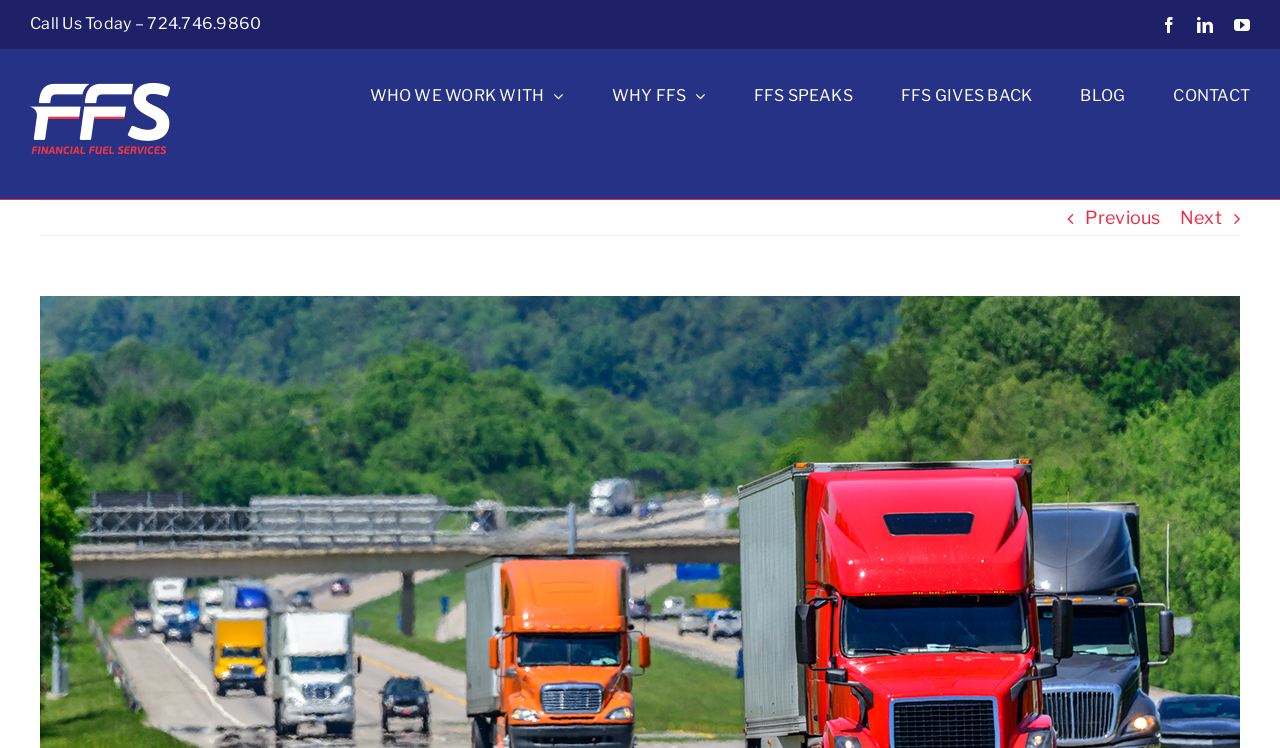Using the description: "alt="Financial Fuel Services Logo"", determine the UI element's bounding box coordinates. Ensure the coordinates are in the format of four float numbers between 0 and 1, i.e., [left, top, right, bottom].

[0.023, 0.111, 0.133, 0.206]